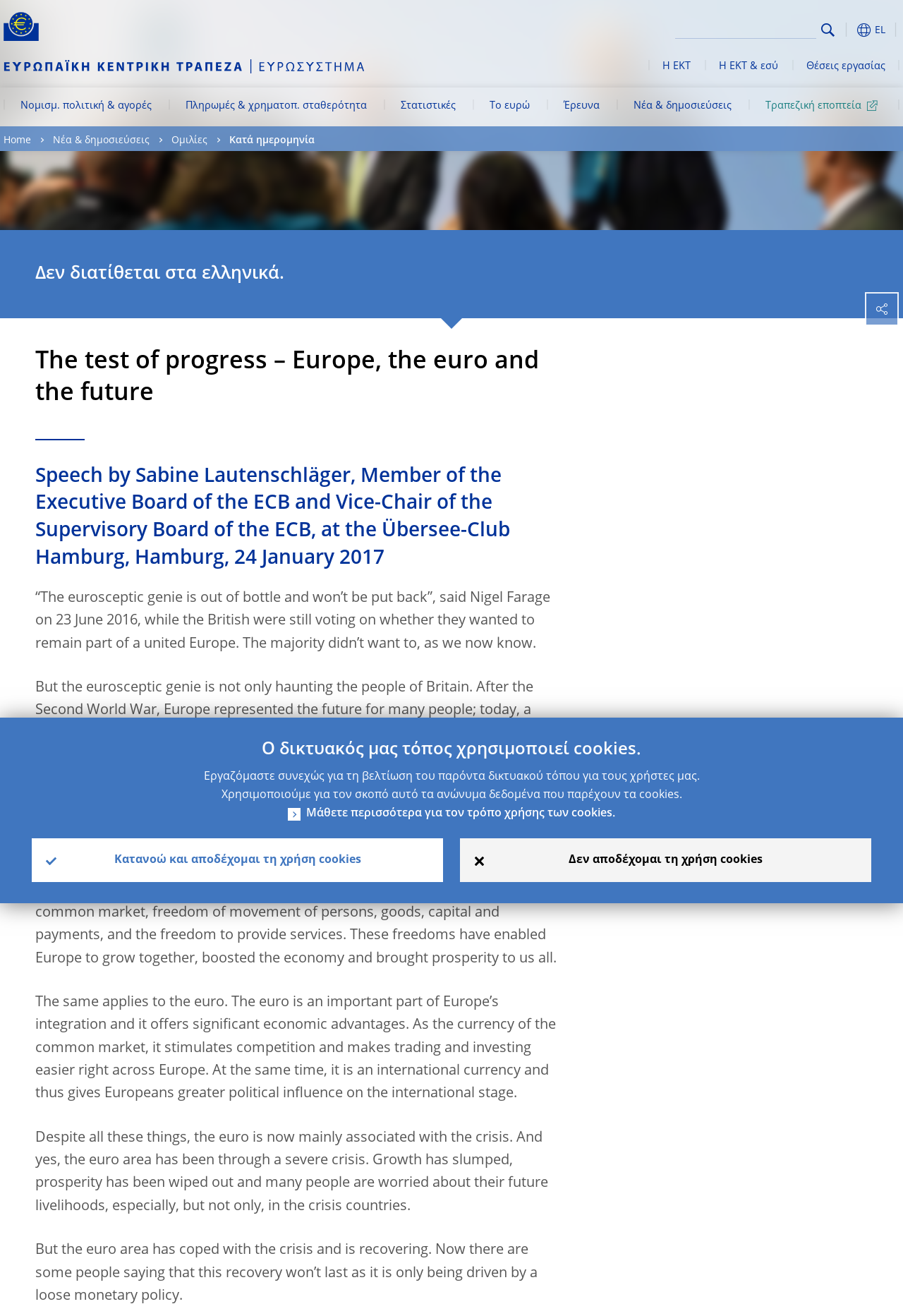Identify the bounding box for the UI element described as: "EL". The coordinates should be four float numbers between 0 and 1, i.e., [left, top, right, bottom].

[0.887, 0.014, 0.996, 0.032]